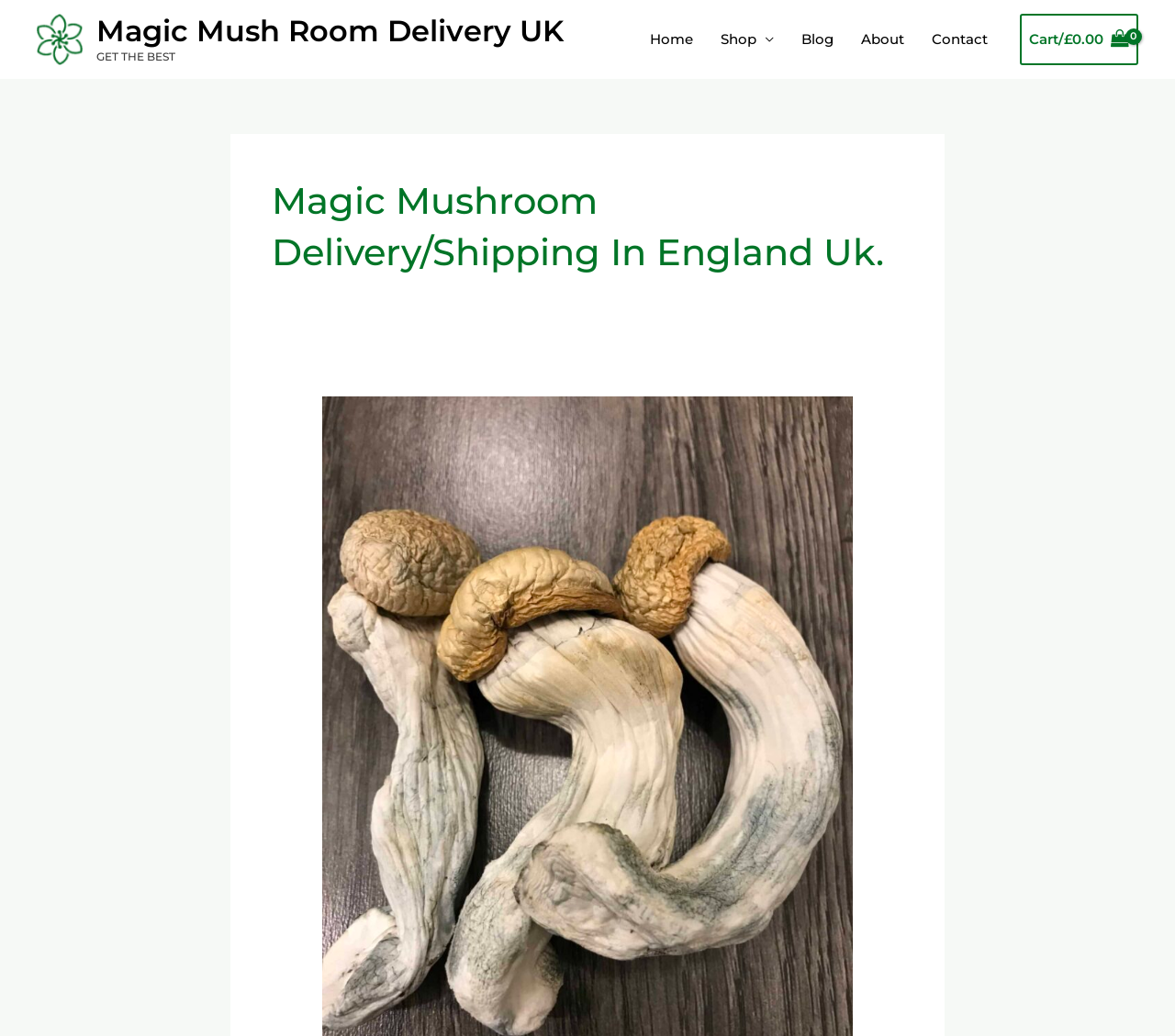What is the position of the cart icon?
Look at the screenshot and give a one-word or phrase answer.

top right